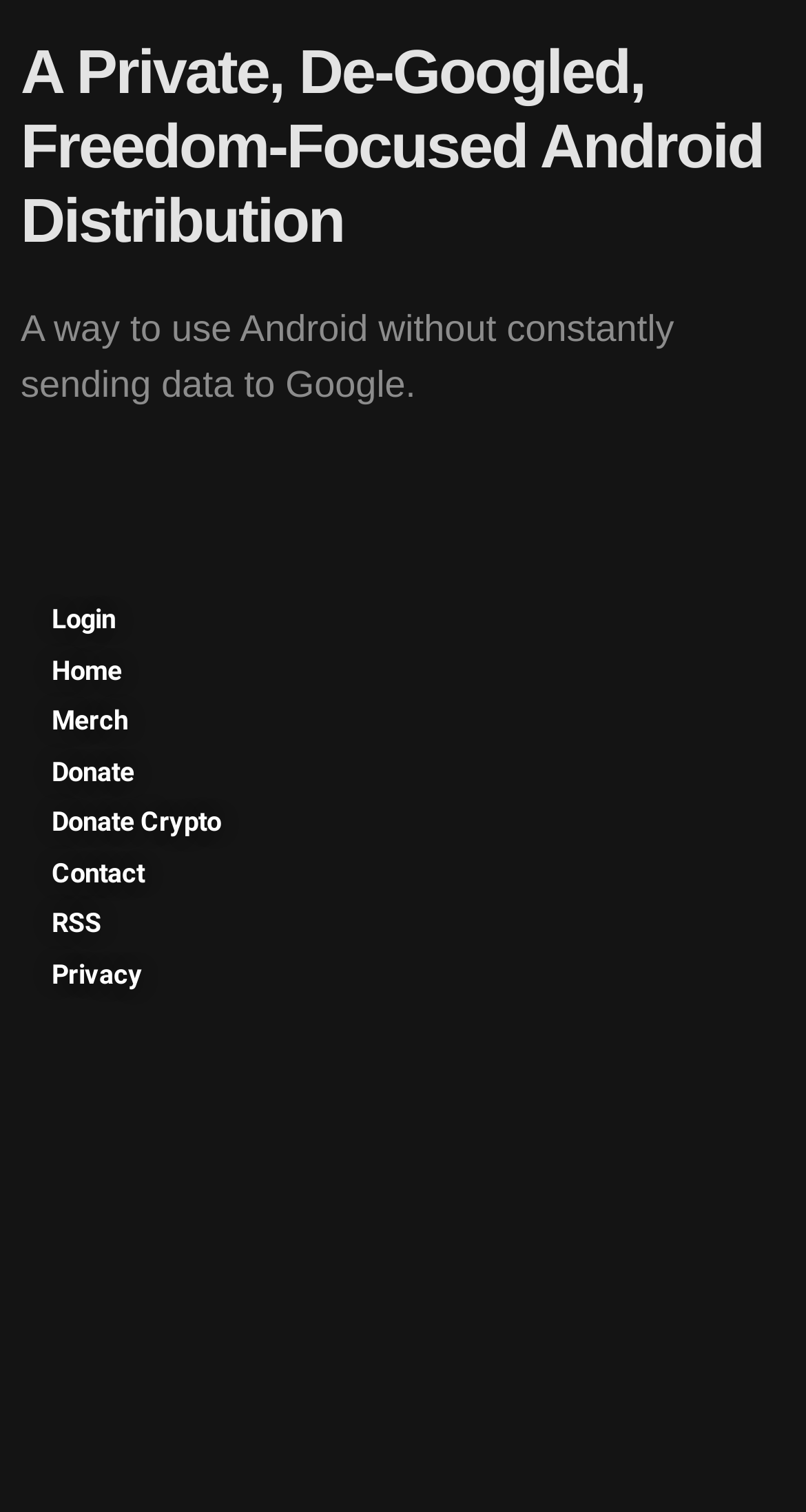Please specify the bounding box coordinates of the element that should be clicked to execute the given instruction: 'make a donation'. Ensure the coordinates are four float numbers between 0 and 1, expressed as [left, top, right, bottom].

[0.064, 0.497, 0.317, 0.524]